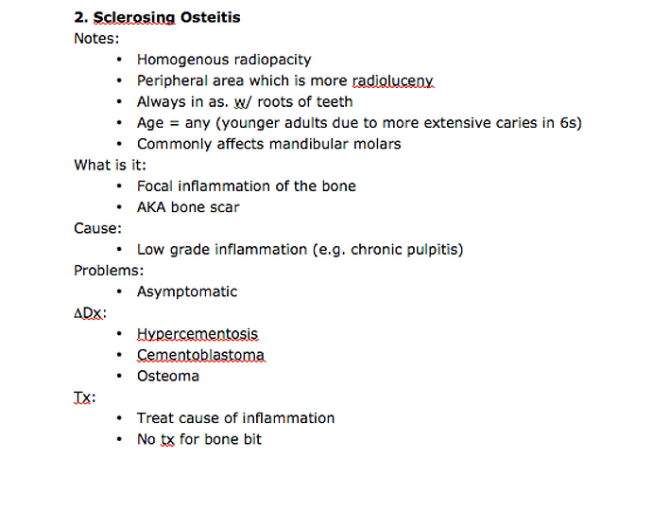What is the characteristic radiopacity of sclerosing osteitis?
Observe the image and answer the question with a one-word or short phrase response.

Homogenous